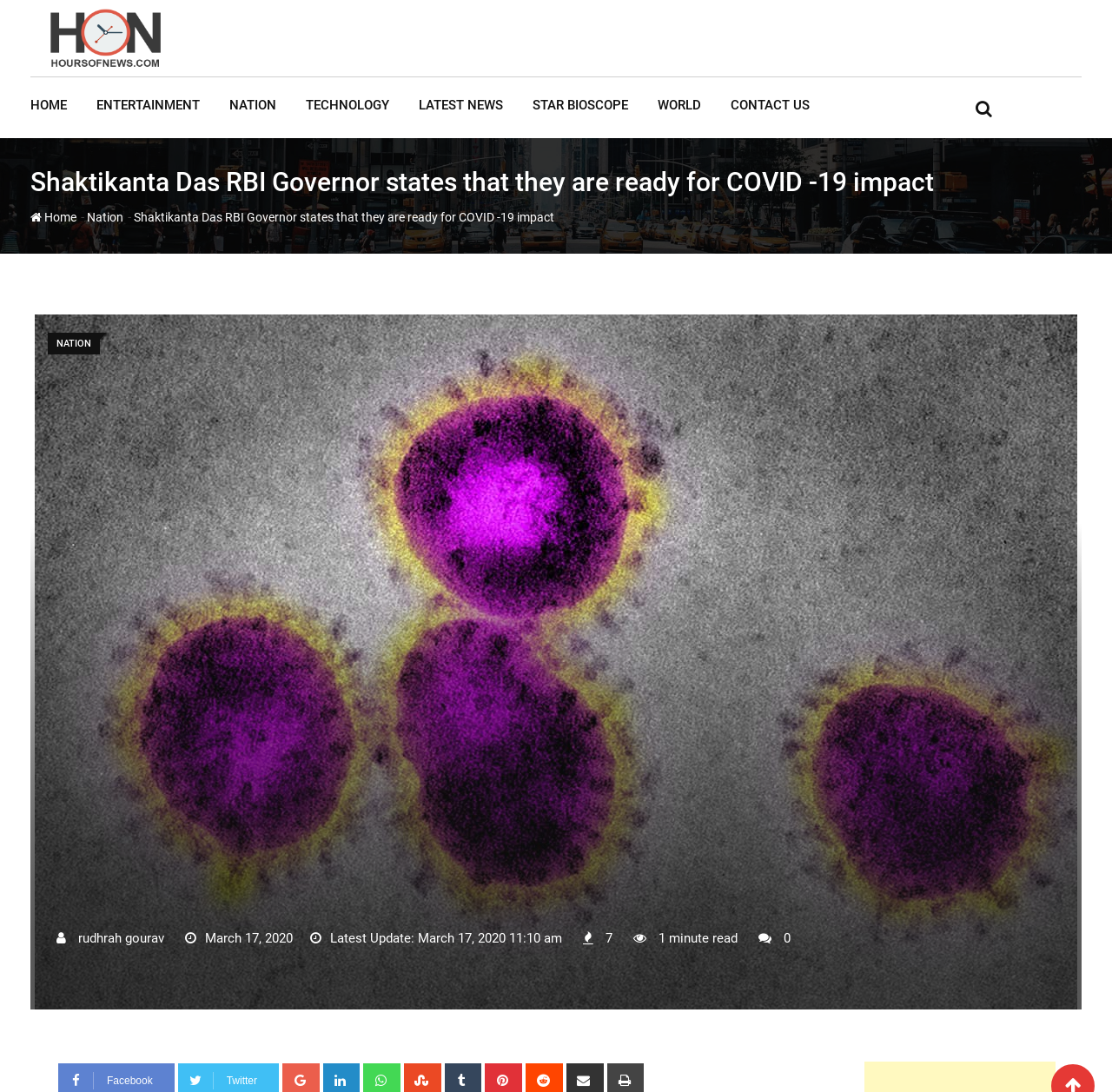Determine the bounding box coordinates of the region that needs to be clicked to achieve the task: "go to home page".

[0.027, 0.071, 0.072, 0.122]